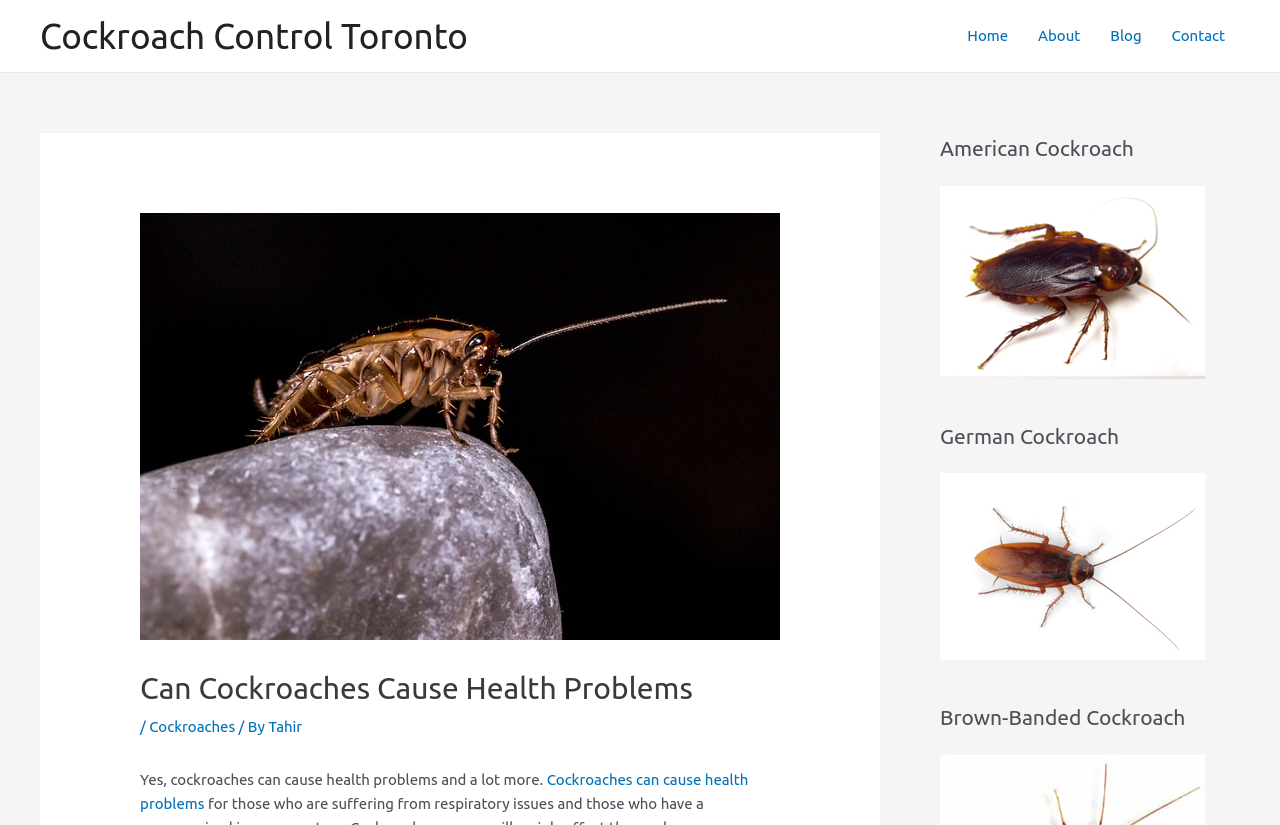Identify and extract the heading text of the webpage.

Can Cockroaches Cause Health Problems